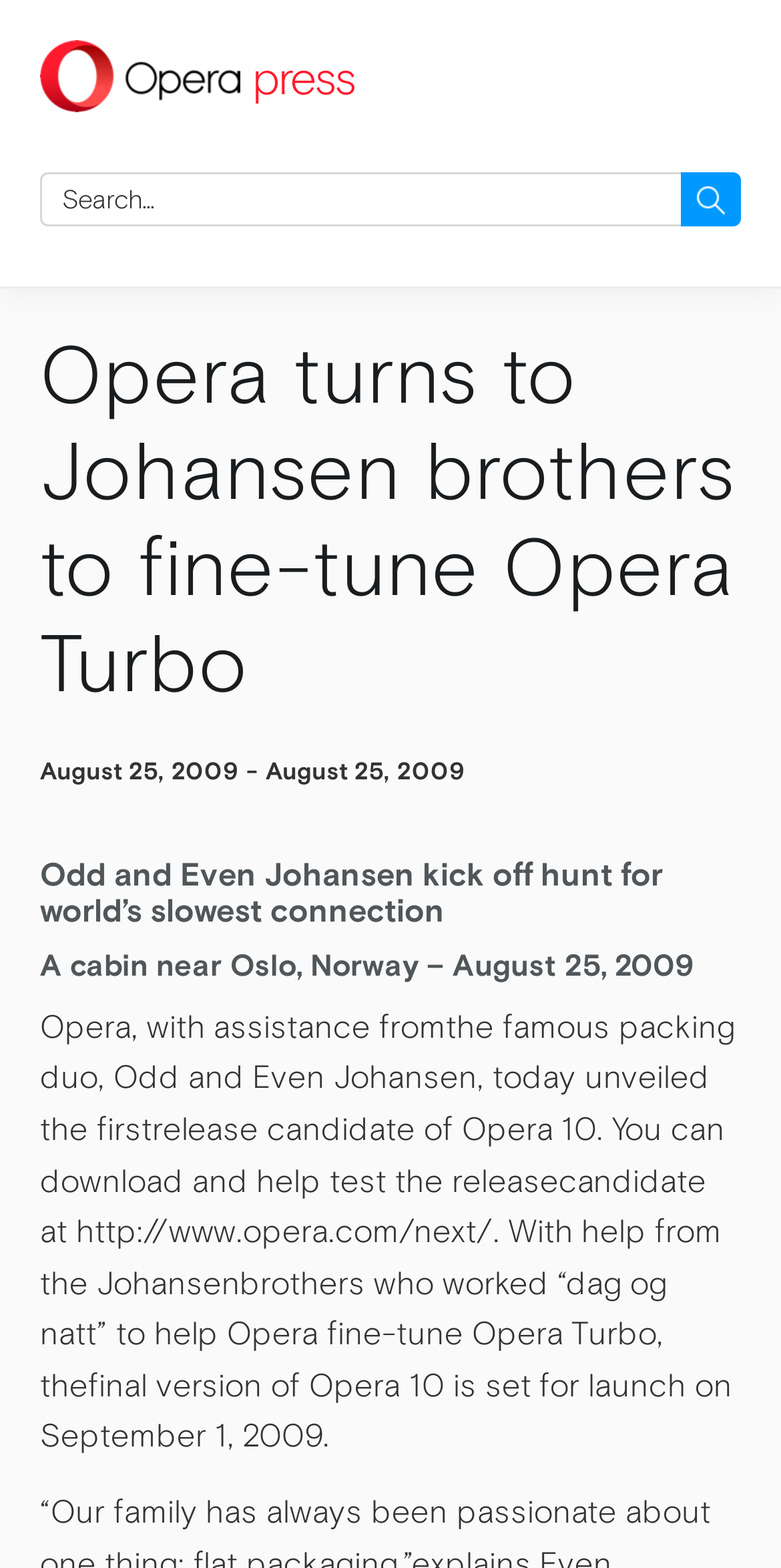Determine the bounding box coordinates for the UI element matching this description: "parent_node: Search for: name="s" placeholder="Search..."".

[0.051, 0.11, 0.949, 0.144]